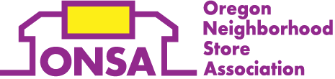Give a detailed account of the contents of the image.

The image features the logo of the Oregon Neighborhood Store Association (ONSA). It prominently displays the acronym "ONSA" in bold purple letters, symbolizing the organization’s focus on supporting neighborhood stores. Above the acronym is a yellow rectangle, which adds a vibrant contrast to the purple color scheme, set against a simple graphic of a store outline. The full name, "Oregon Neighborhood Store Association," is spelled out to the right of the logo, reinforcing the association's mission to advocate for local retail businesses within Oregon’s communities. This logo serves as a visual representation of the association's commitment to fostering a supportive environment for neighborhood stores.